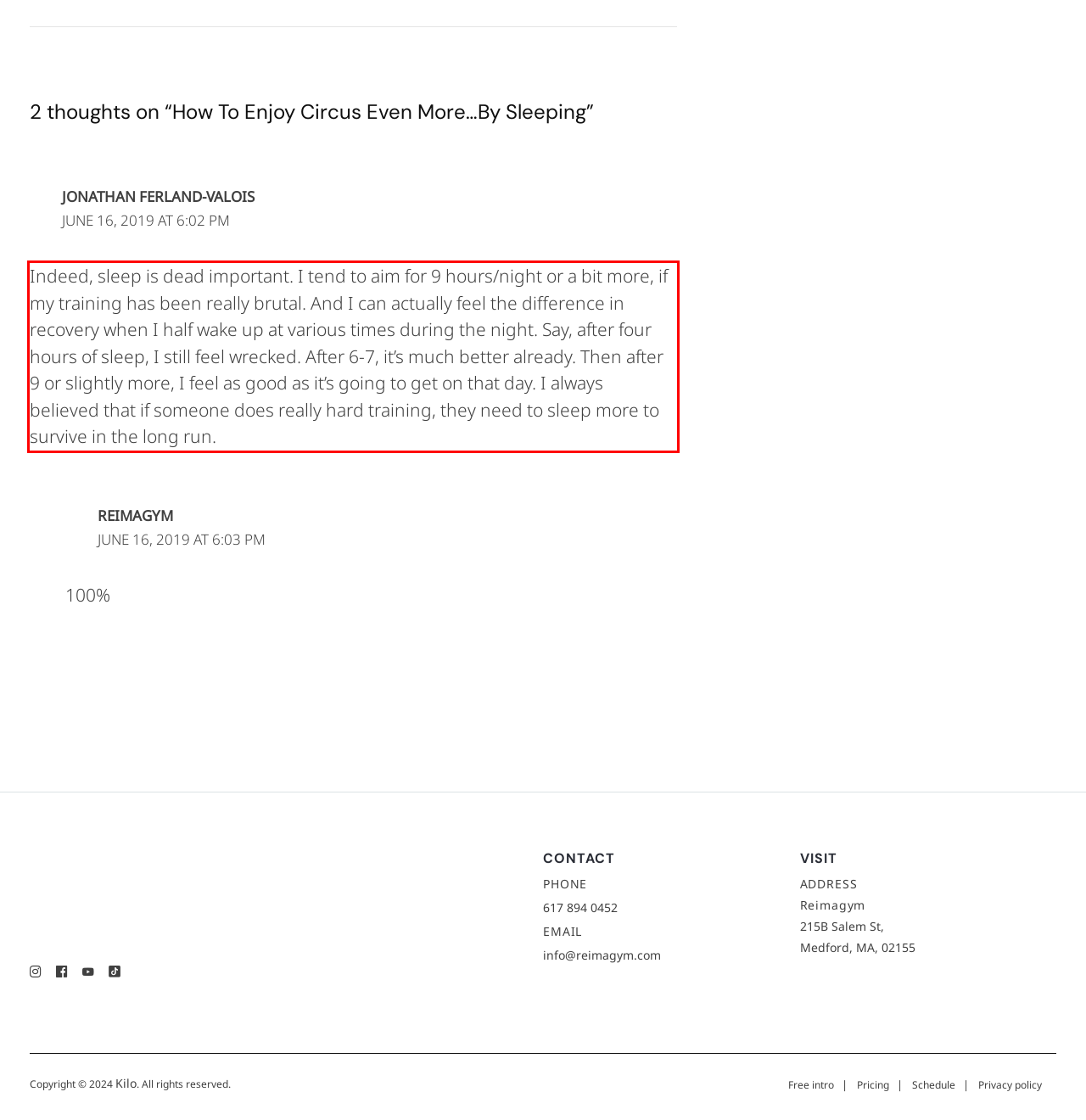Please use OCR to extract the text content from the red bounding box in the provided webpage screenshot.

Indeed, sleep is dead important. I tend to aim for 9 hours/night or a bit more, if my training has been really brutal. And I can actually feel the difference in recovery when I half wake up at various times during the night. Say, after four hours of sleep, I still feel wrecked. After 6-7, it’s much better already. Then after 9 or slightly more, I feel as good as it’s going to get on that day. I always believed that if someone does really hard training, they need to sleep more to survive in the long run.